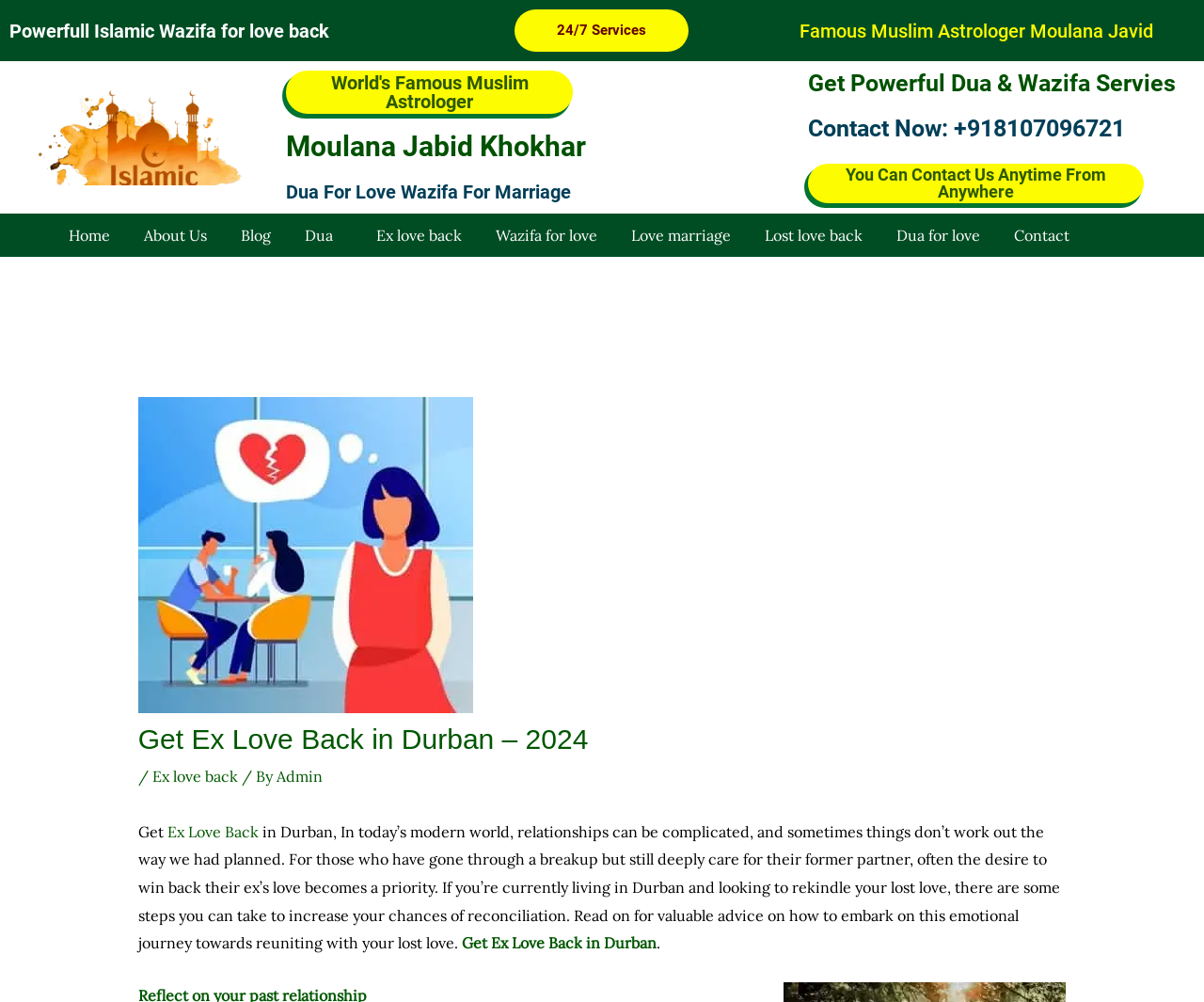Identify the bounding box coordinates for the UI element mentioned here: "24/7 Services". Provide the coordinates as four float values between 0 and 1, i.e., [left, top, right, bottom].

[0.428, 0.009, 0.572, 0.052]